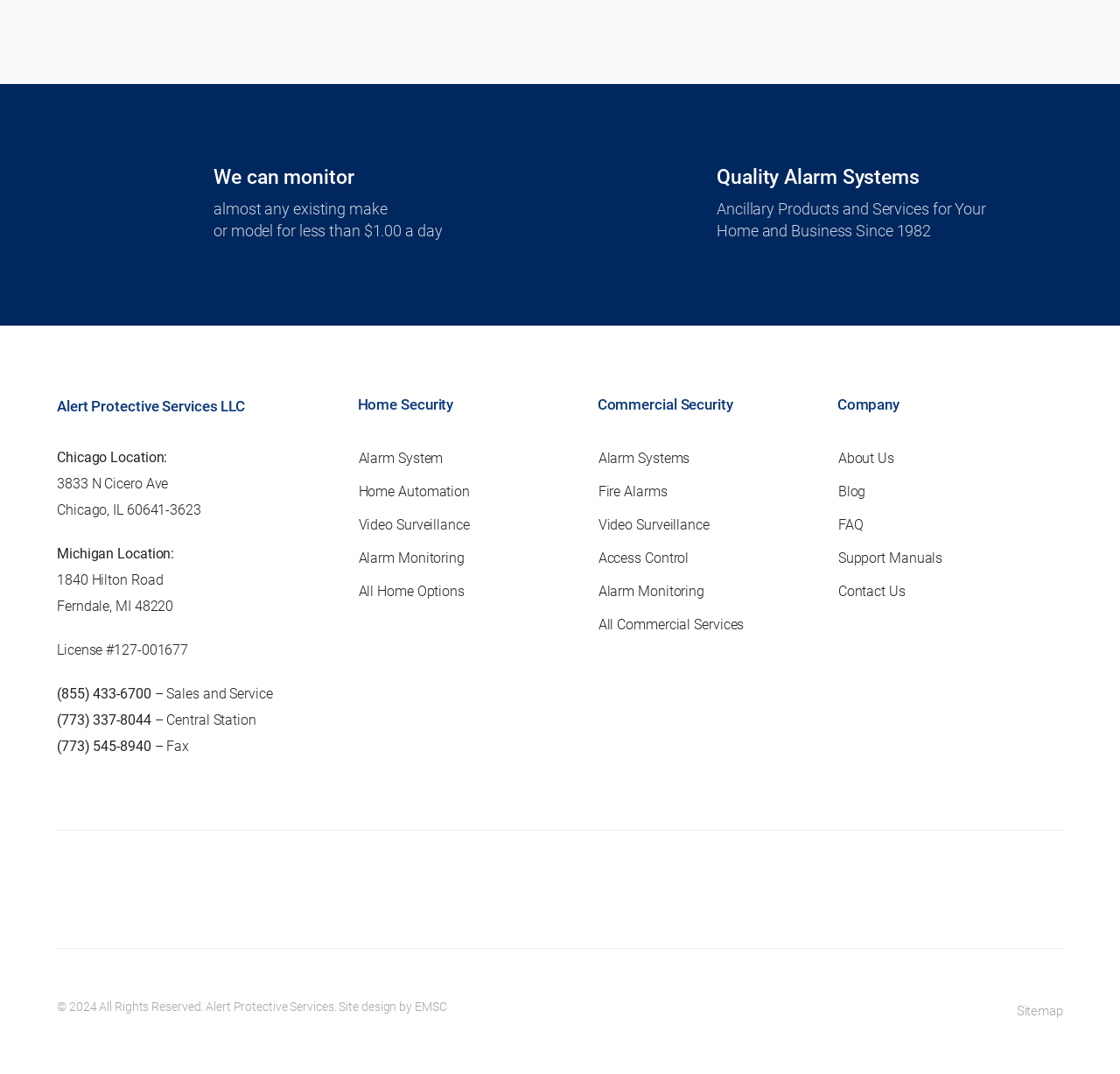Highlight the bounding box of the UI element that corresponds to this description: "About Us".

[0.748, 0.412, 0.936, 0.442]